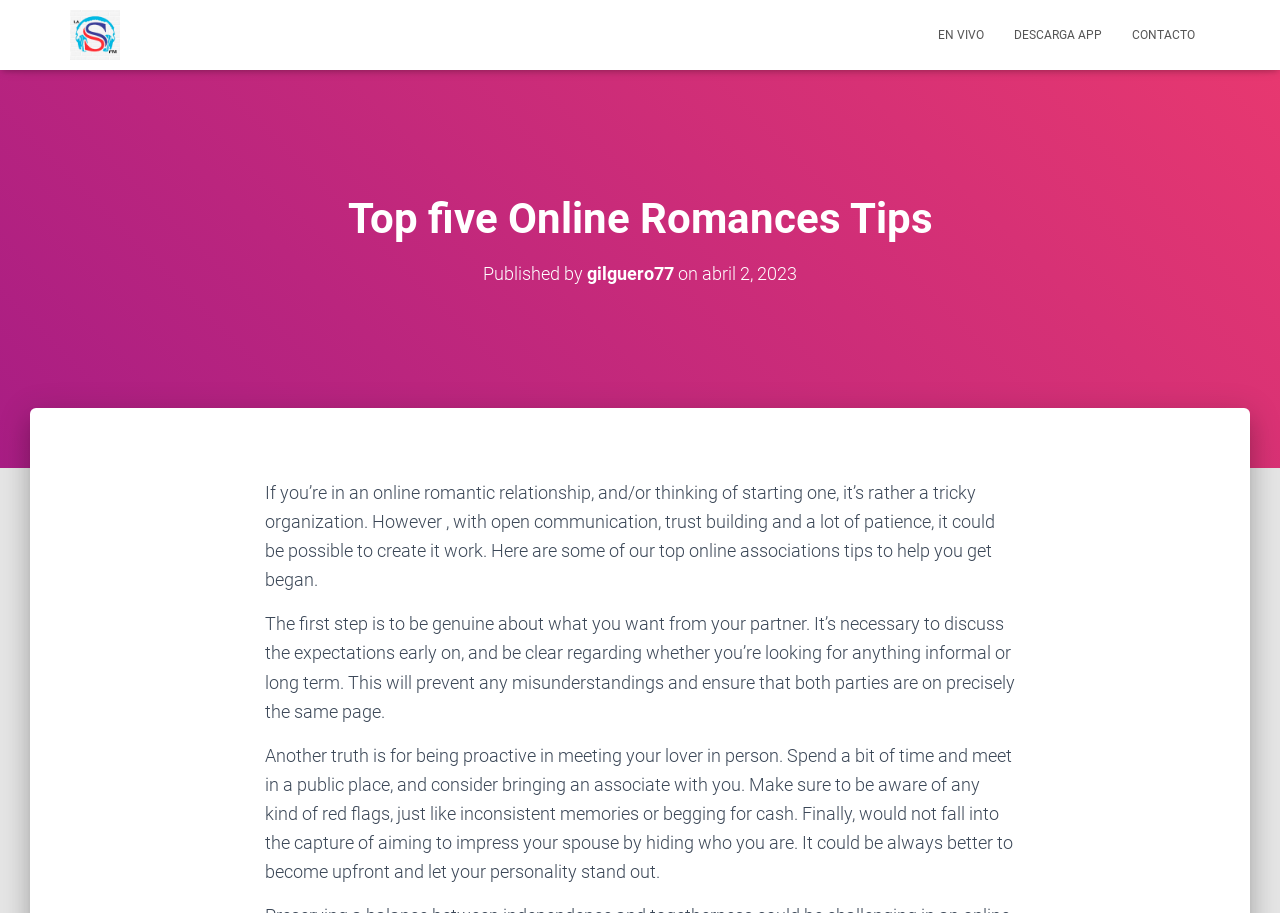How many online romance tips are provided?
Identify the answer in the screenshot and reply with a single word or phrase.

three